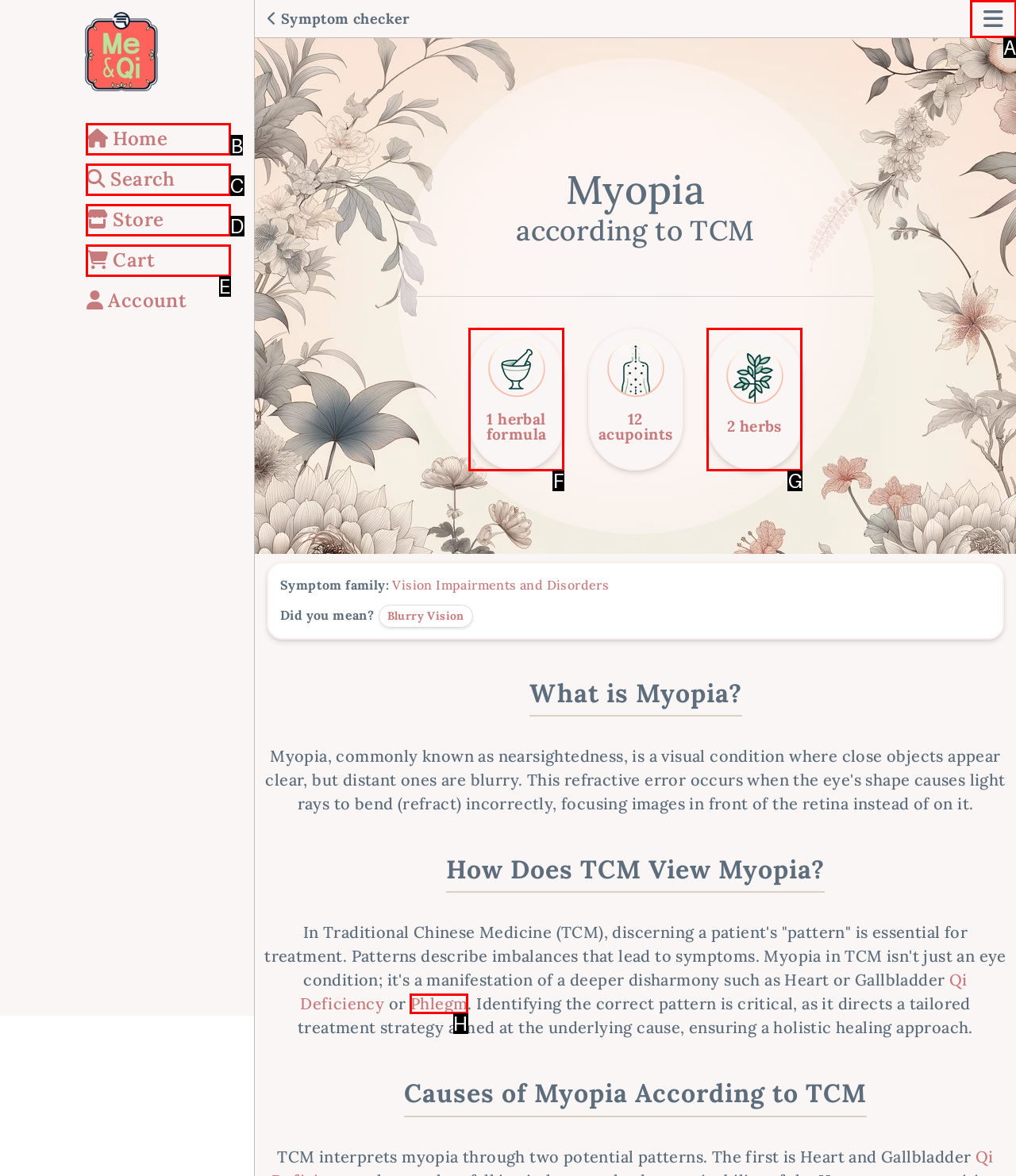Please identify the correct UI element to click for the task: Click the 'Home' link Respond with the letter of the appropriate option.

B